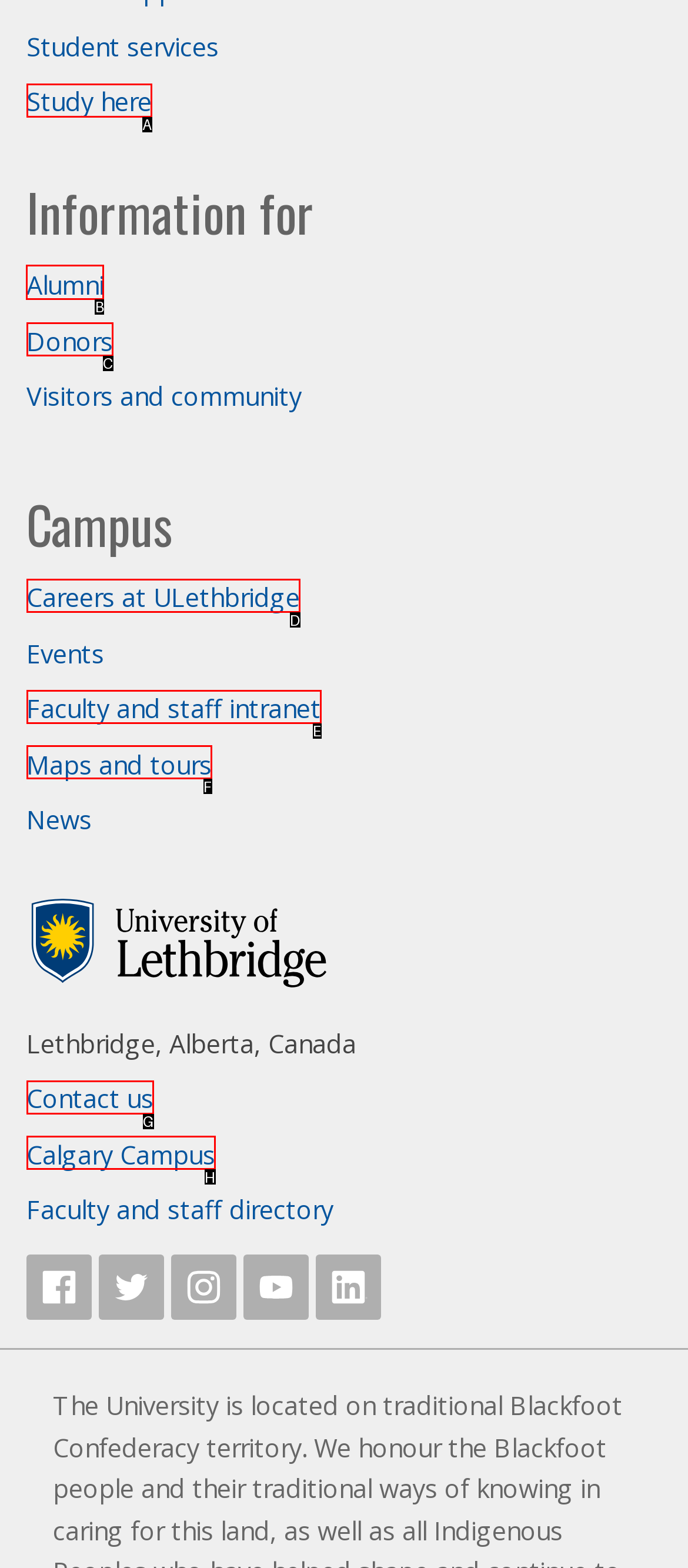Specify which UI element should be clicked to accomplish the task: Visit the Alumni page. Answer with the letter of the correct choice.

B